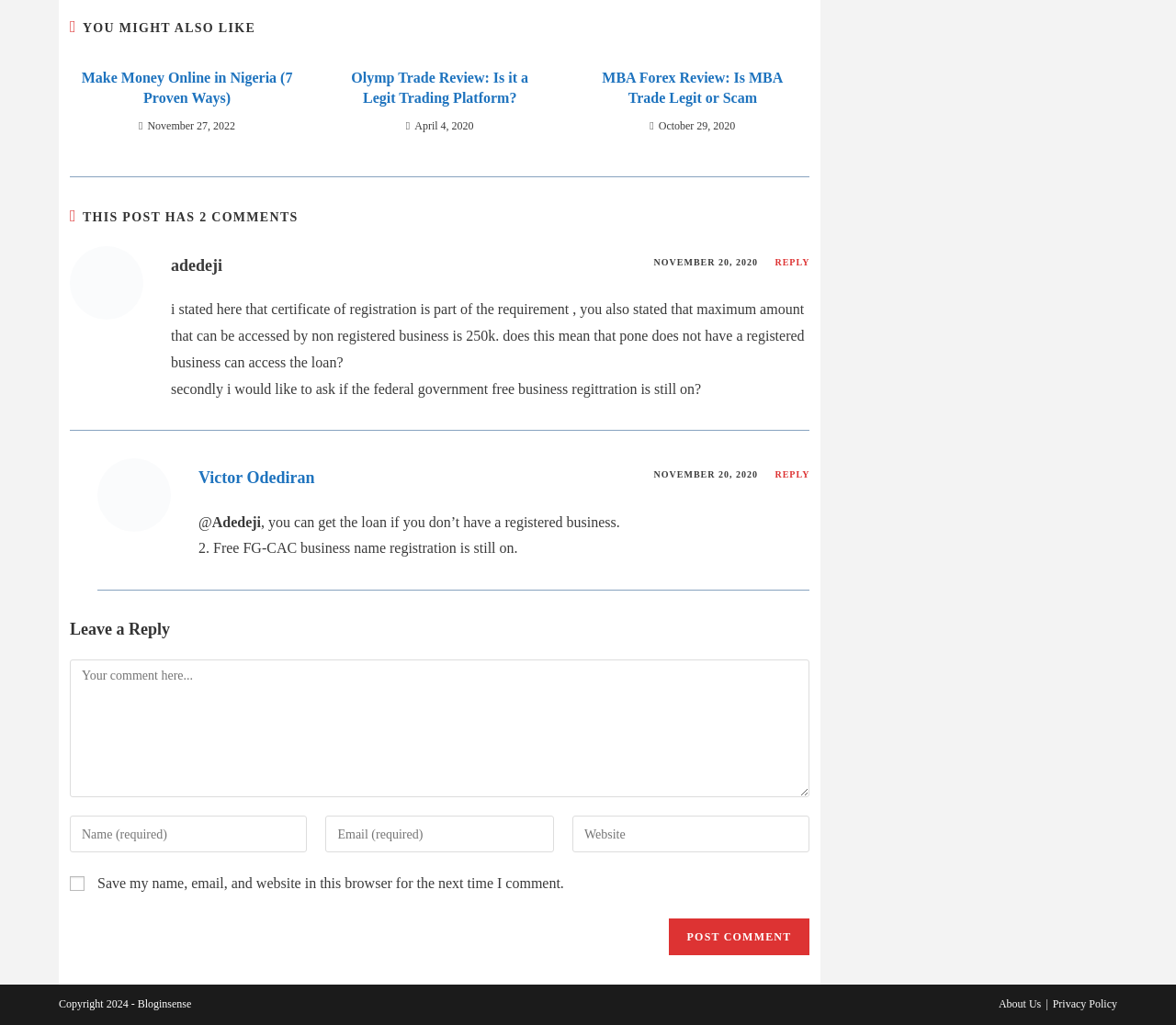Determine the bounding box for the UI element described here: "name="submit" value="Post Comment"".

[0.568, 0.896, 0.689, 0.932]